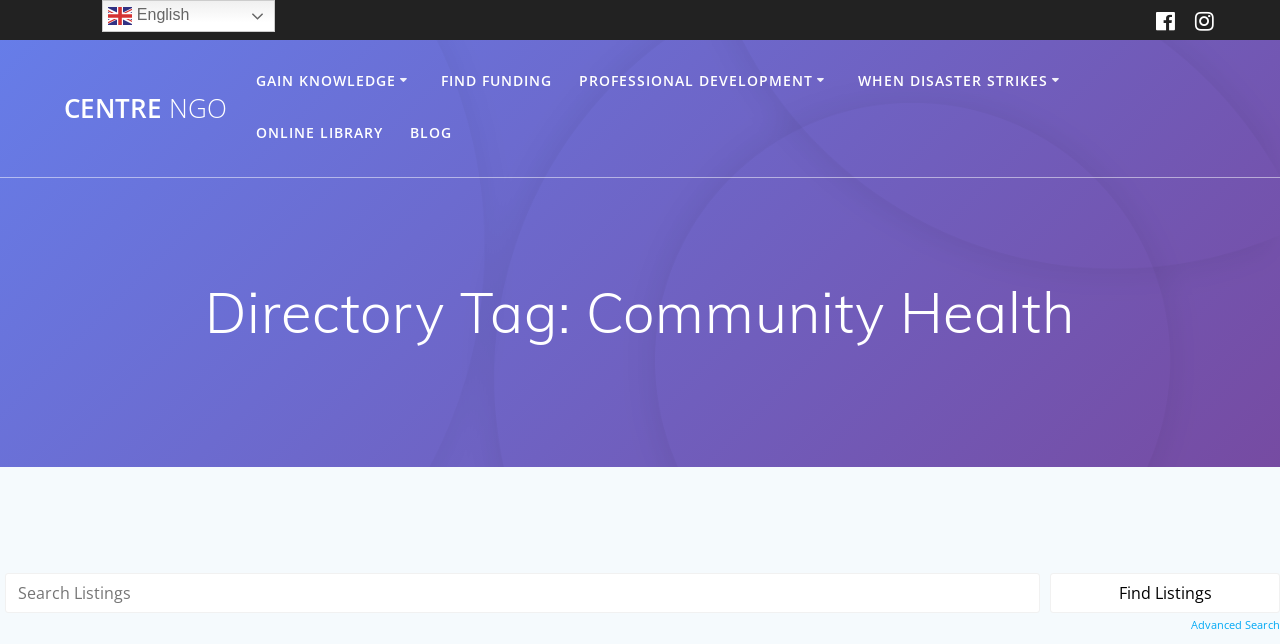Give a concise answer using only one word or phrase for this question:
What language is the webpage in?

English